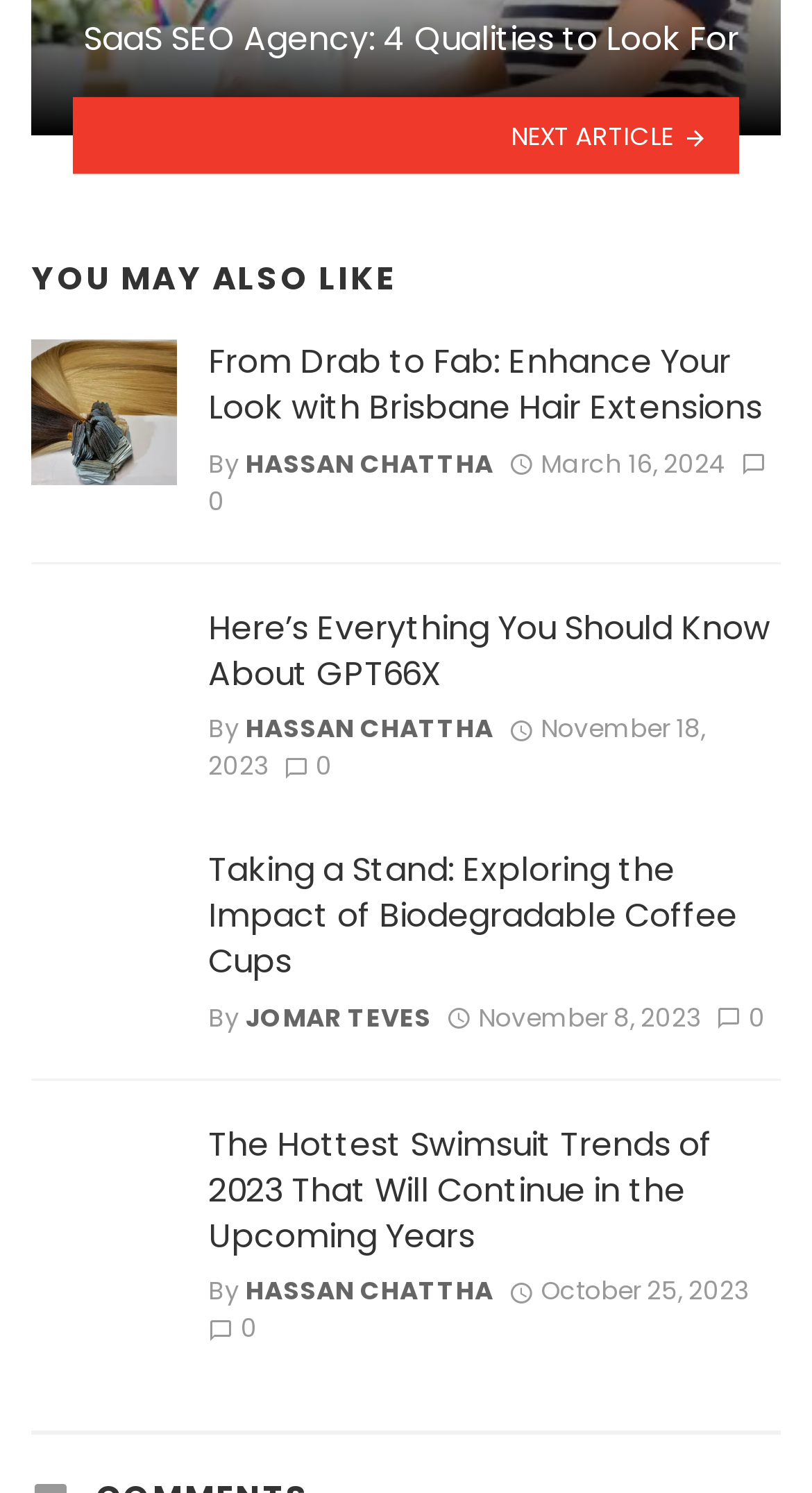Given the description "0", provide the bounding box coordinates of the corresponding UI element.

[0.882, 0.669, 0.942, 0.693]